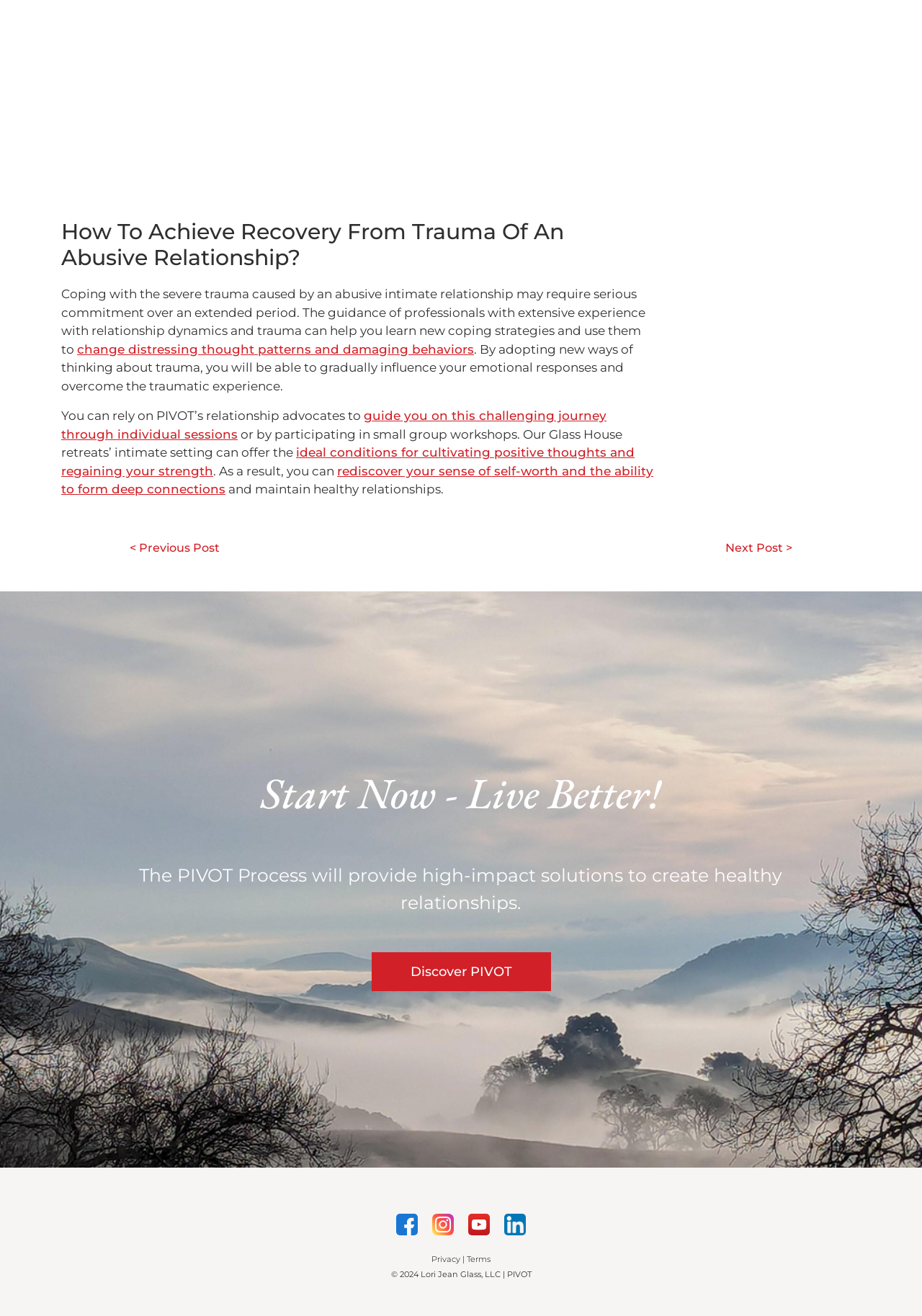From the webpage screenshot, predict the bounding box coordinates (top-left x, top-left y, bottom-right x, bottom-right y) for the UI element described here: title="Instagram"

[0.469, 0.924, 0.492, 0.935]